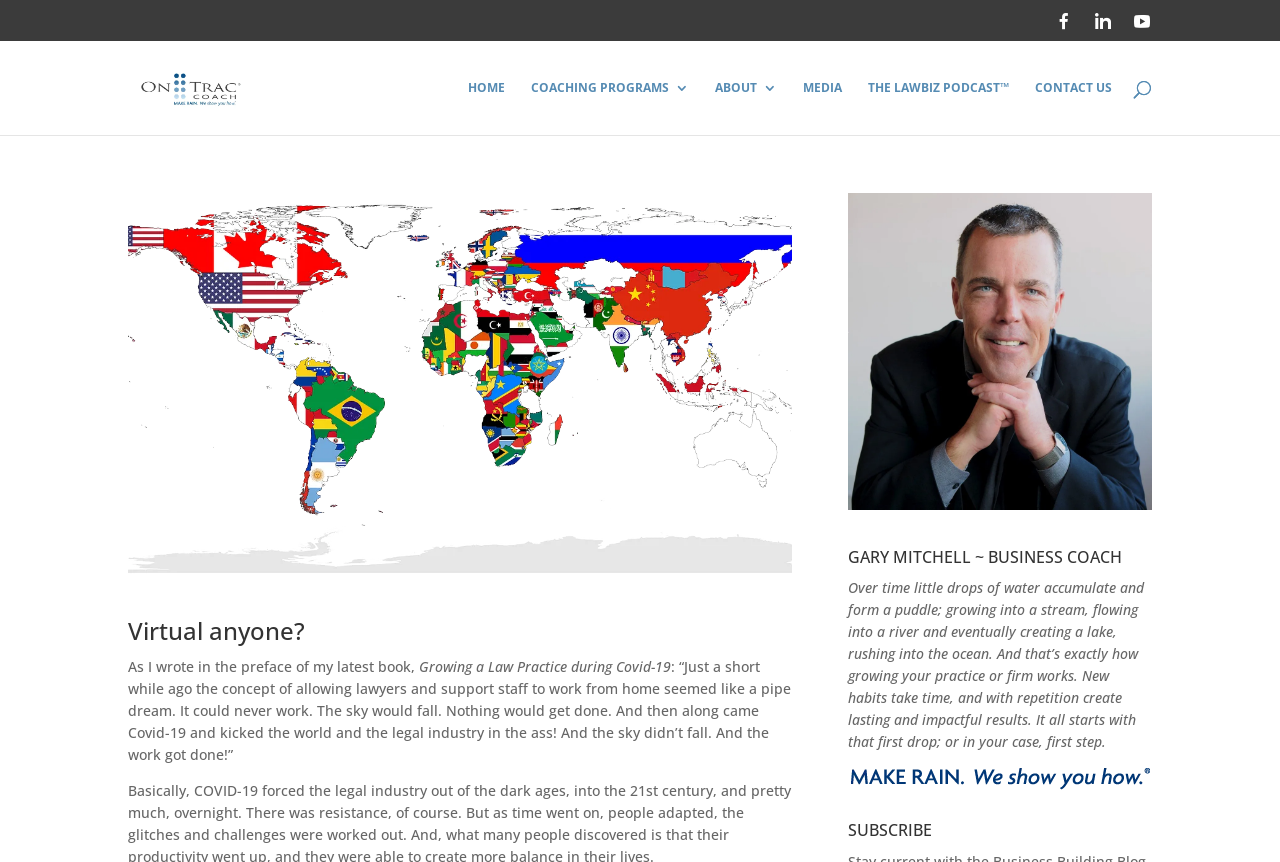Refer to the element description RELATED ARTICLES and identify the corresponding bounding box in the screenshot. Format the coordinates as (top-left x, top-left y, bottom-right x, bottom-right y) with values in the range of 0 to 1.

None